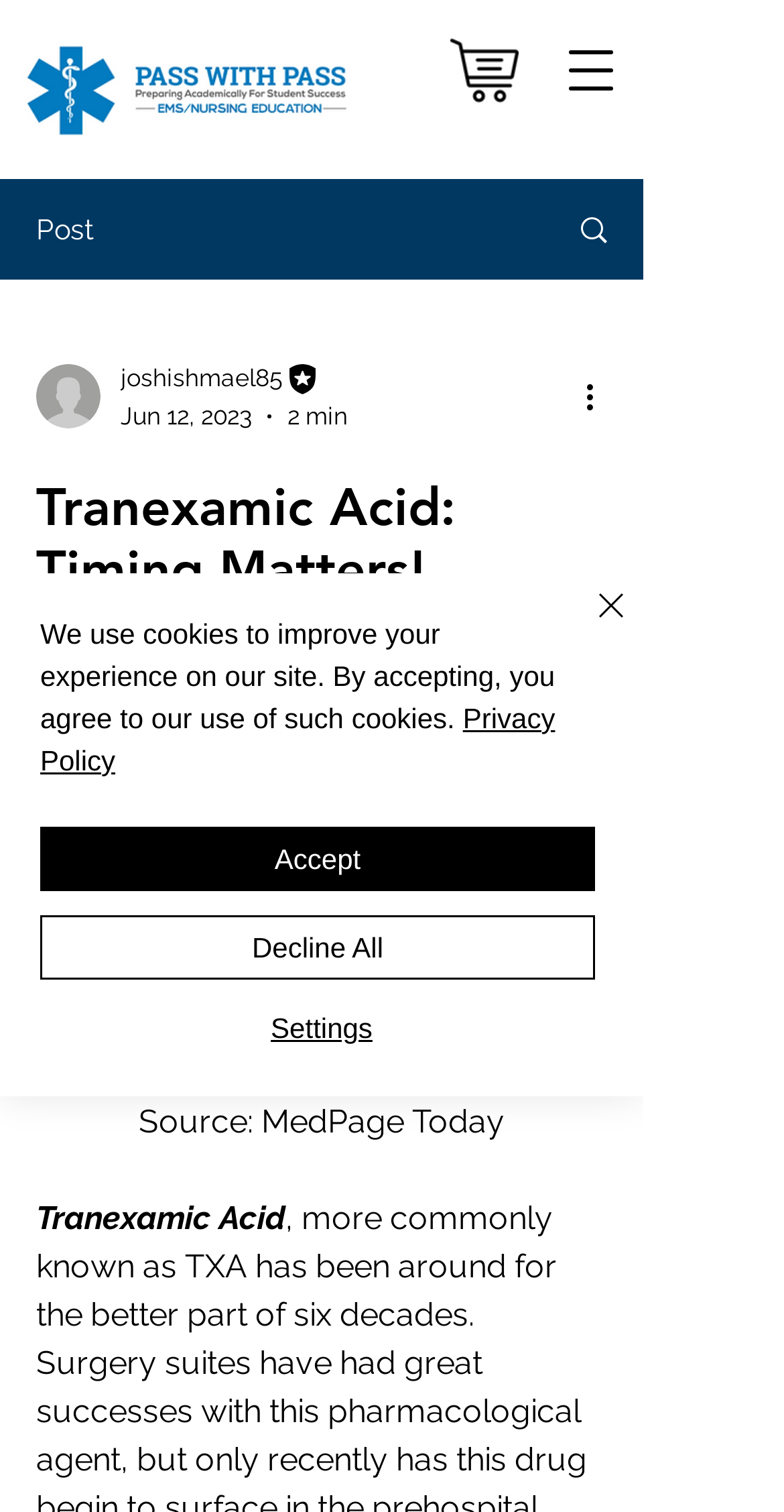Respond to the question below with a single word or phrase:
What is the estimated reading time of the article?

2 min